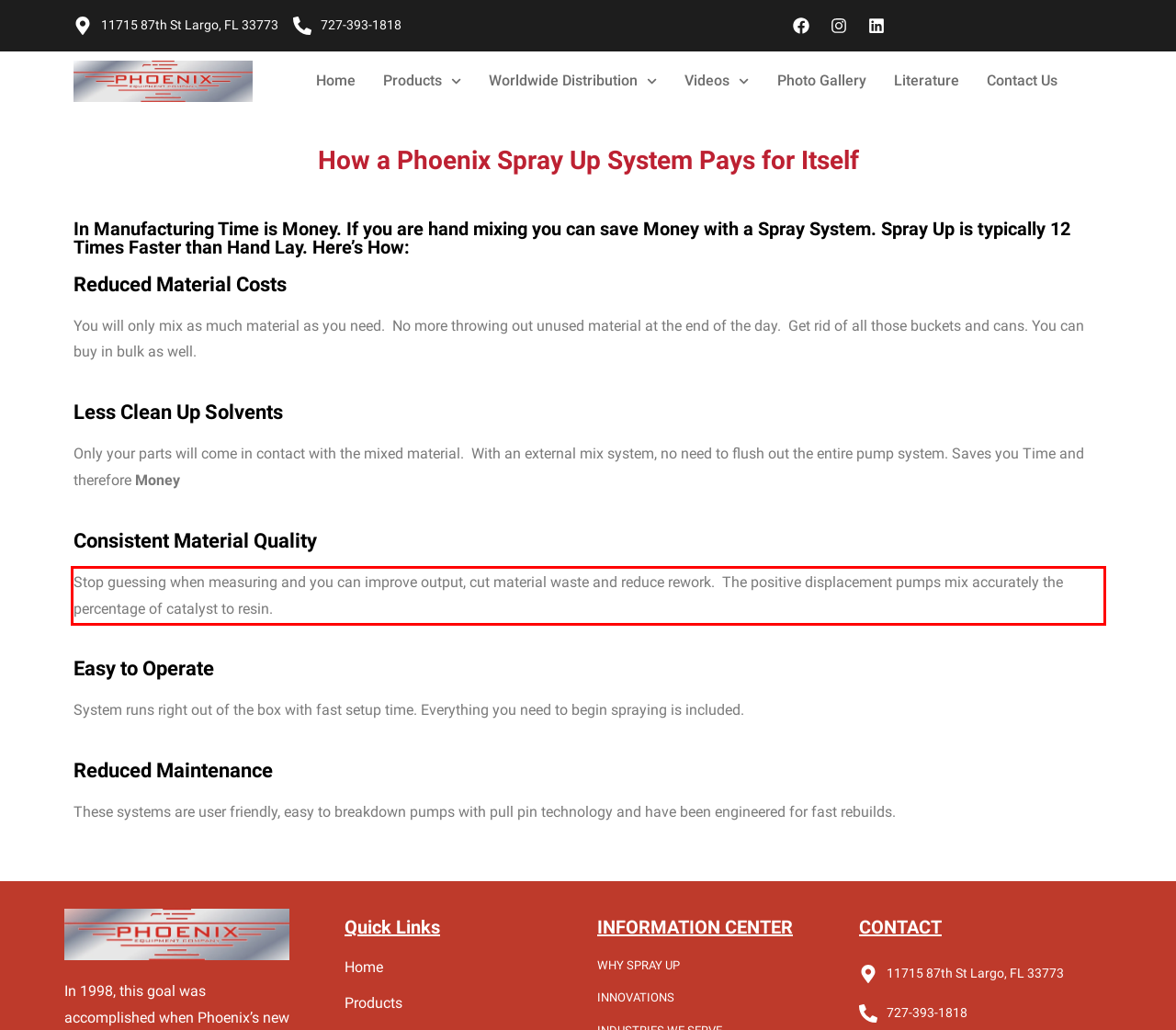Identify the text inside the red bounding box in the provided webpage screenshot and transcribe it.

Stop guessing when measuring and you can improve output, cut material waste and reduce rework. The positive displacement pumps mix accurately the percentage of catalyst to resin.